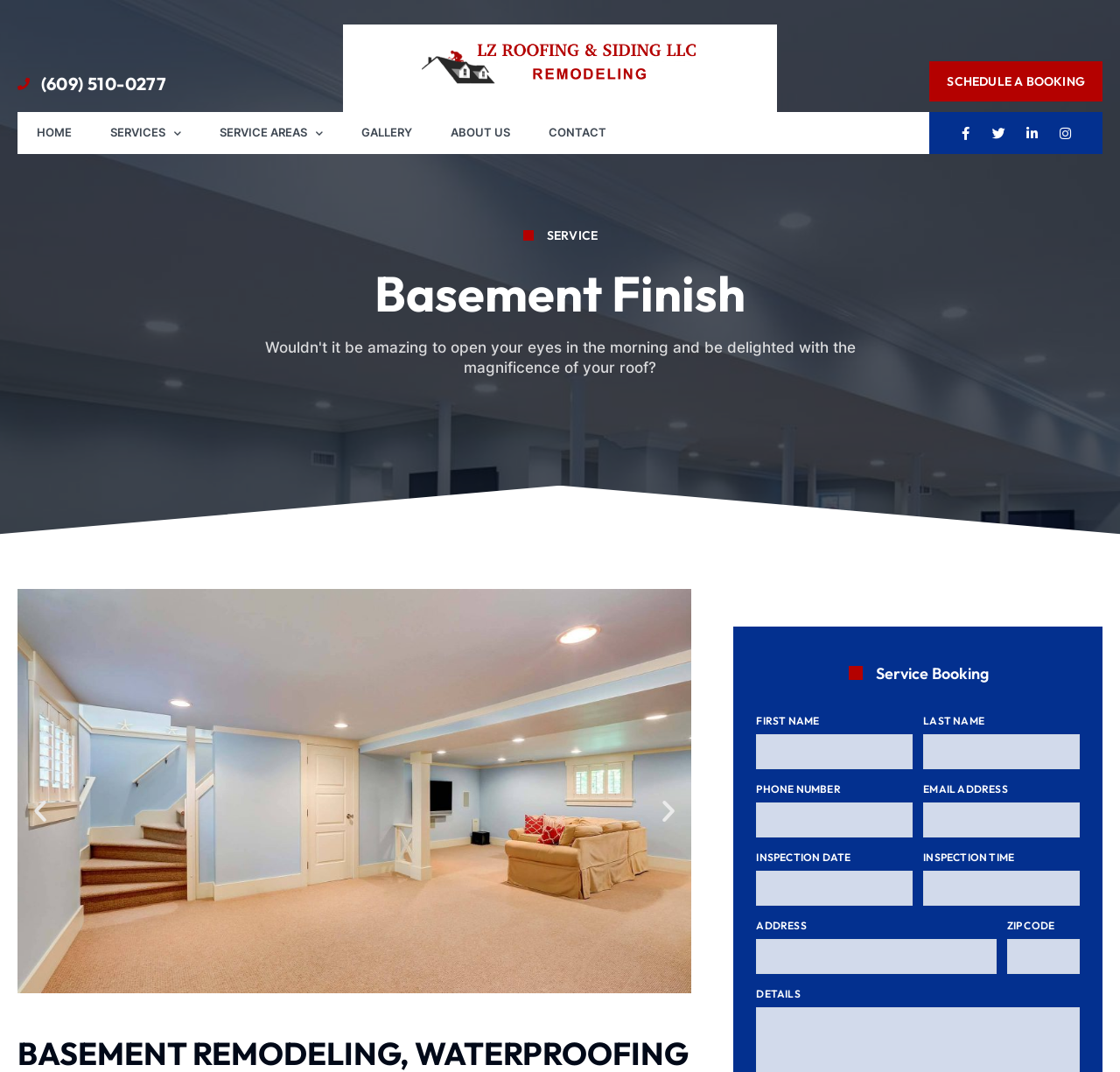Please determine the bounding box coordinates for the UI element described here. Use the format (top-left x, top-left y, bottom-right x, bottom-right y) with values bounded between 0 and 1: (609) 510-0277

[0.016, 0.062, 0.149, 0.095]